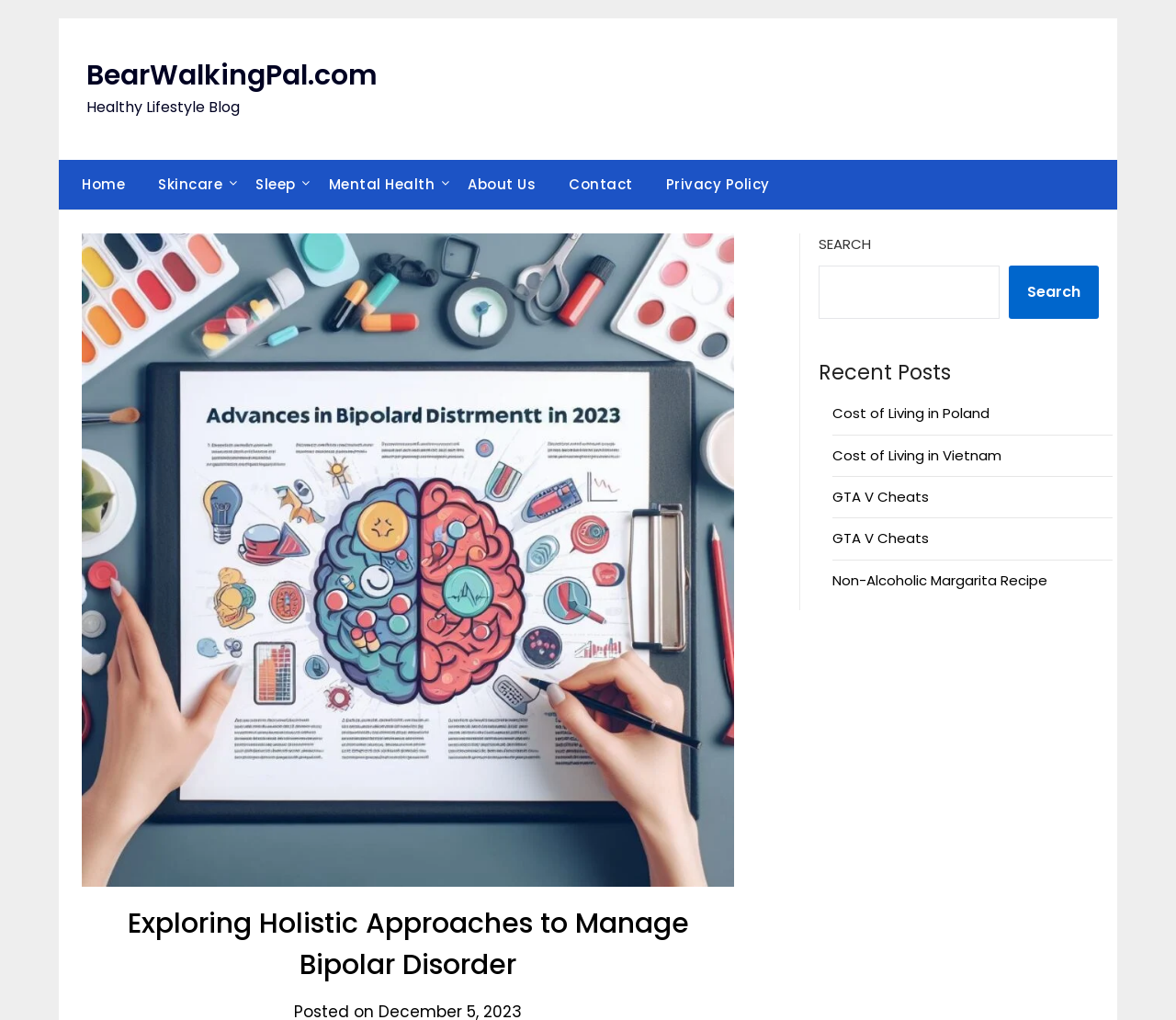Please find the bounding box coordinates of the section that needs to be clicked to achieve this instruction: "Click on the 'Home' link".

None